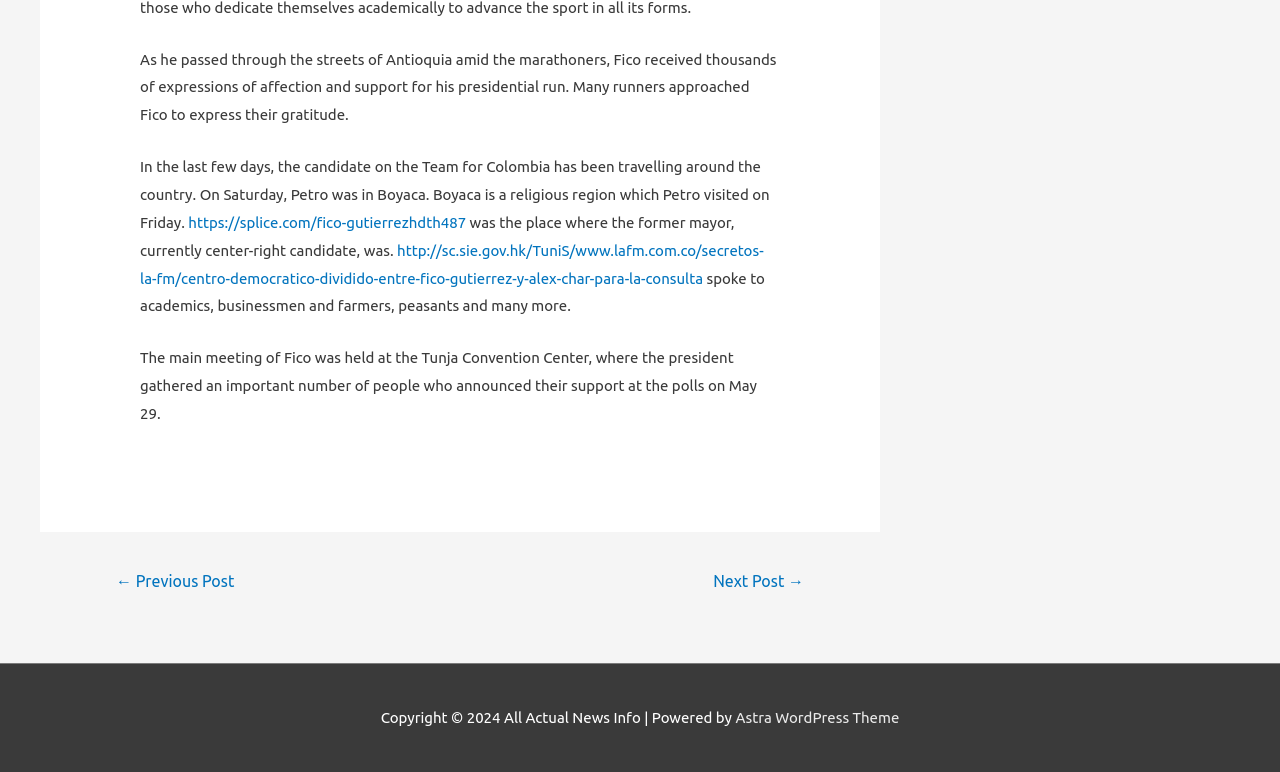Given the description "Next Post →", determine the bounding box of the corresponding UI element.

[0.538, 0.73, 0.647, 0.779]